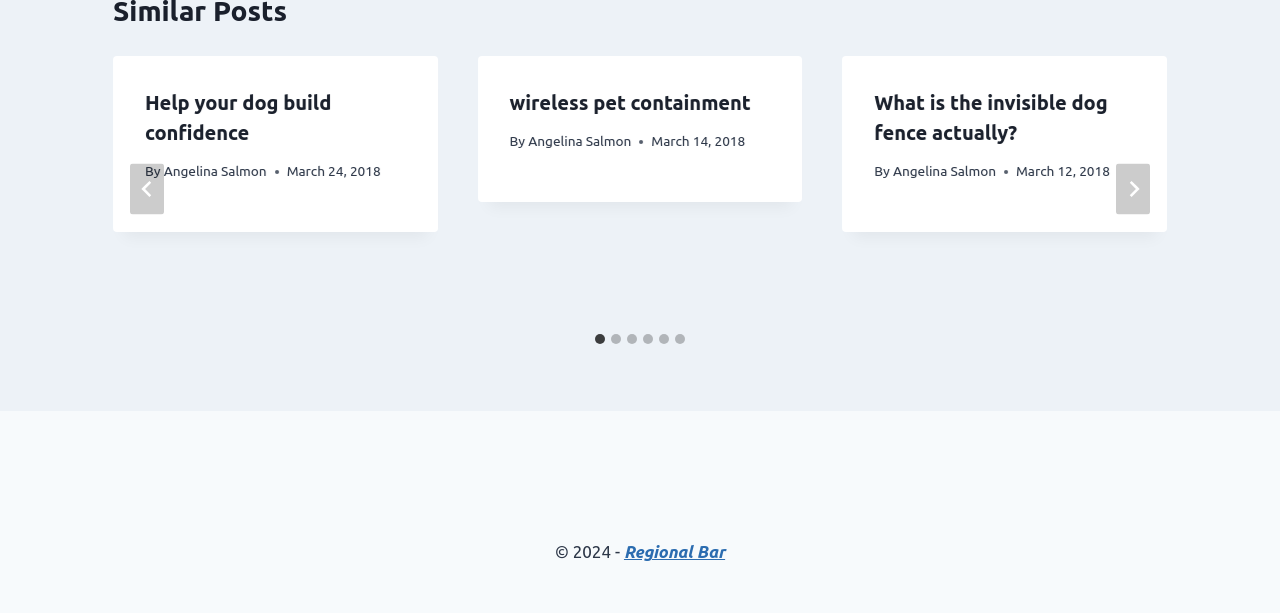Provide the bounding box coordinates of the UI element this sentence describes: "Regional Bar".

[0.487, 0.885, 0.567, 0.916]